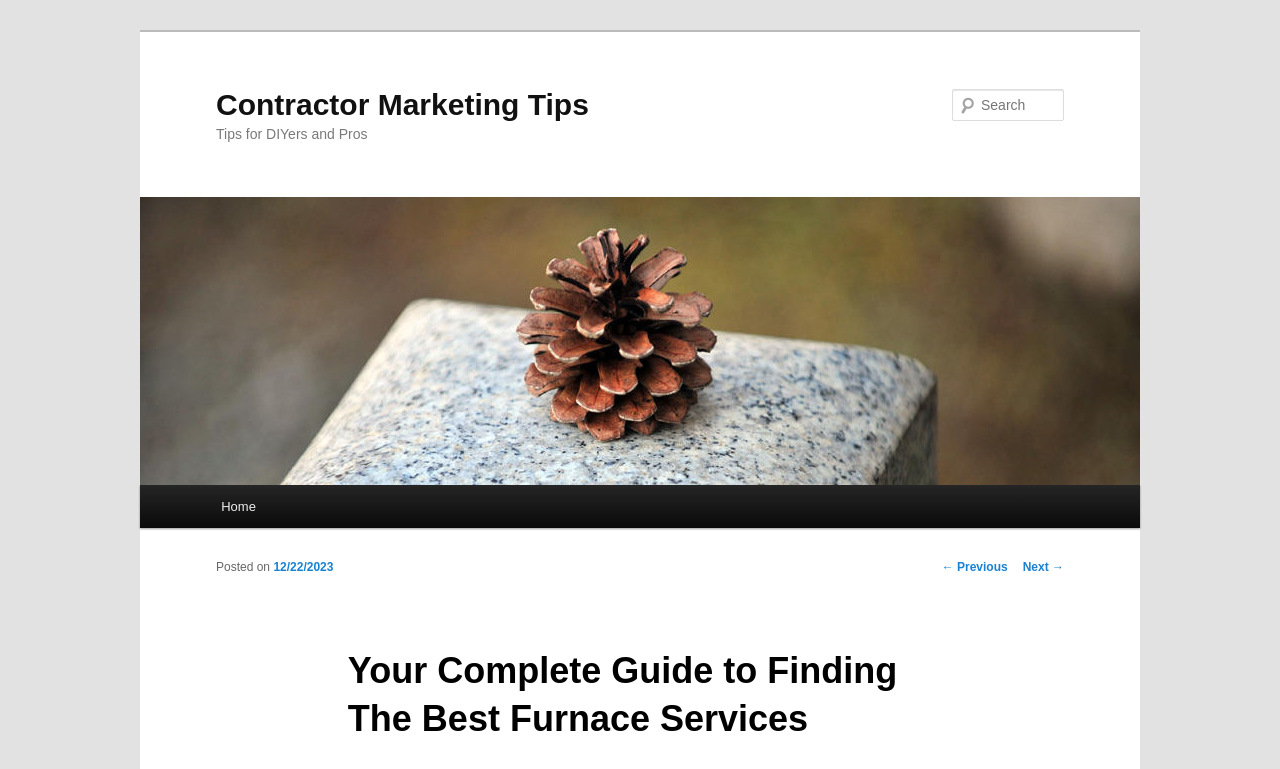What is the category of the marketing tips?
Please provide a single word or phrase as the answer based on the screenshot.

Contractor